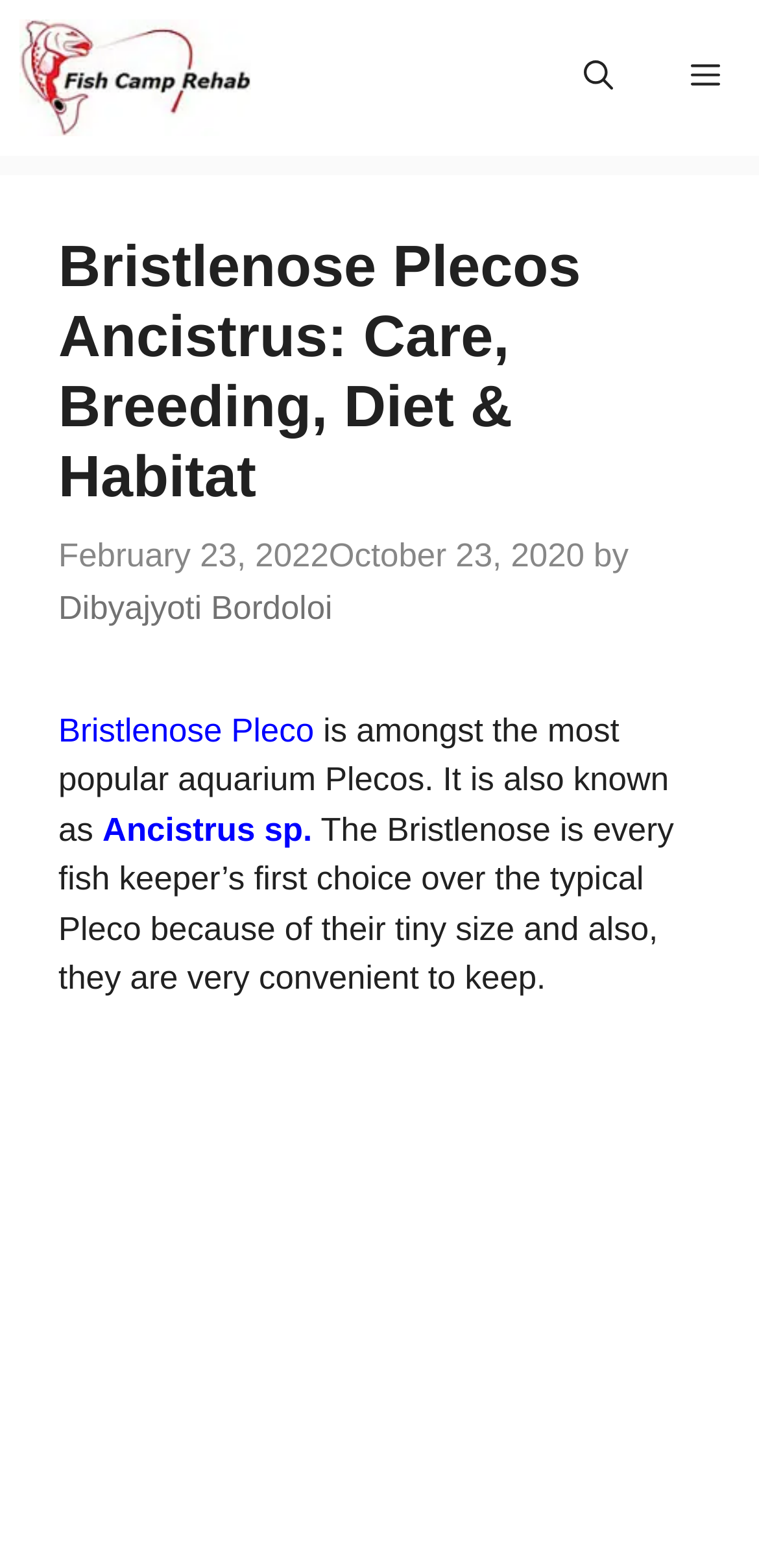Who is the author of the article?
Please provide a single word or phrase as the answer based on the screenshot.

Dibyajyoti Bordoloi